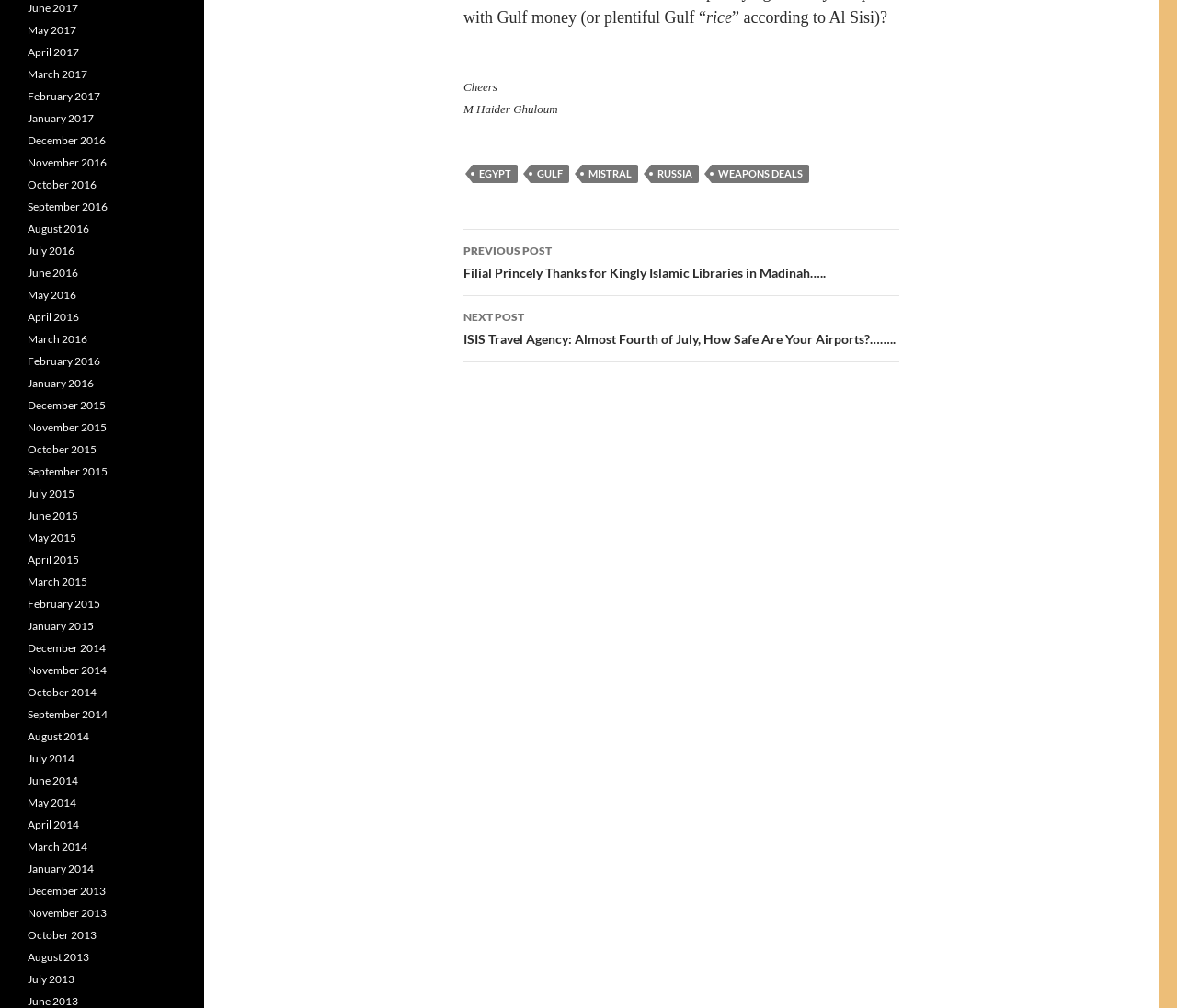Using the format (top-left x, top-left y, bottom-right x, bottom-right y), provide the bounding box coordinates for the described UI element. All values should be floating point numbers between 0 and 1: June 2015

[0.023, 0.505, 0.066, 0.518]